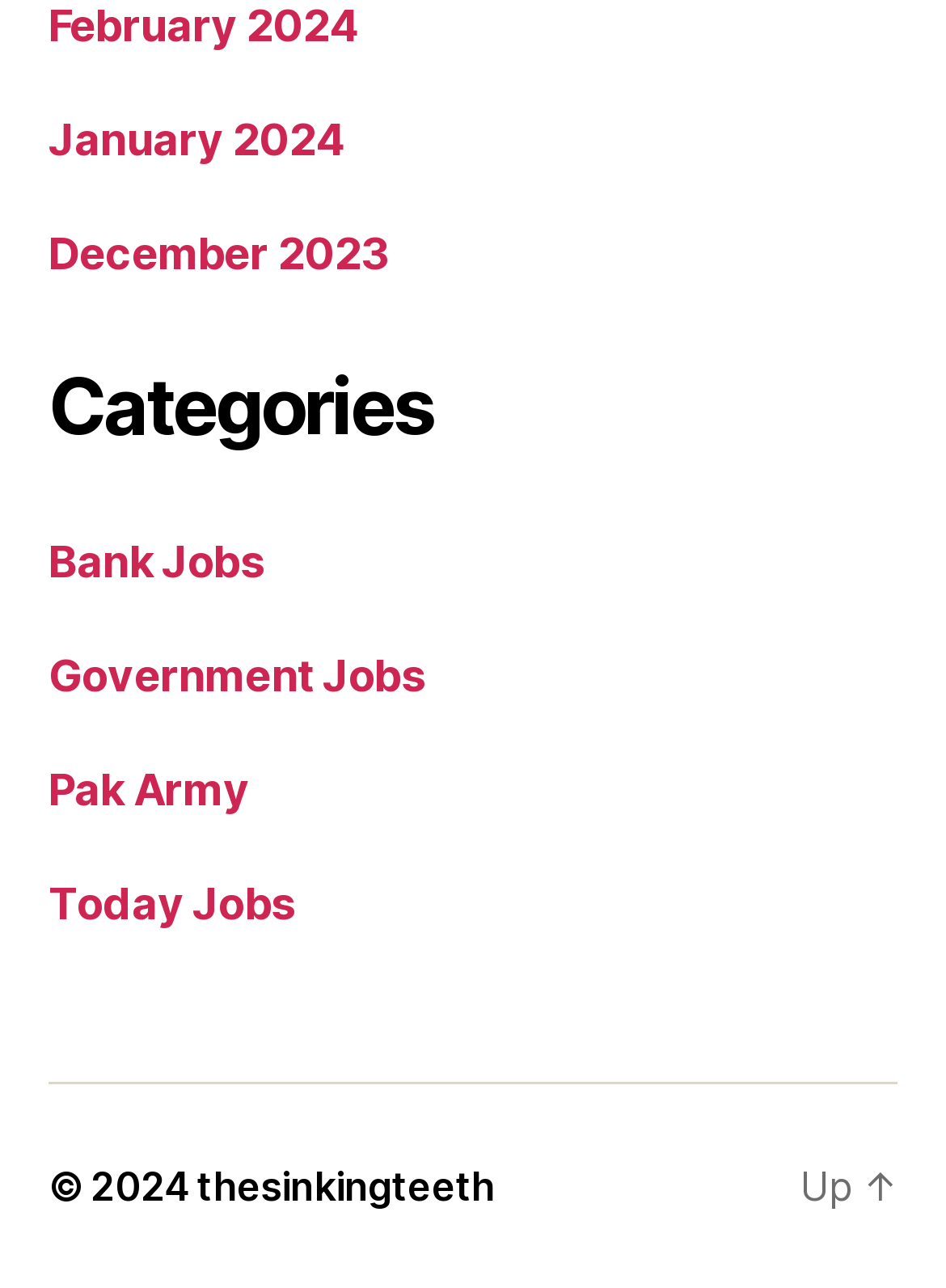Please locate the bounding box coordinates for the element that should be clicked to achieve the following instruction: "Scroll up". Ensure the coordinates are given as four float numbers between 0 and 1, i.e., [left, top, right, bottom].

[0.846, 0.901, 0.949, 0.939]